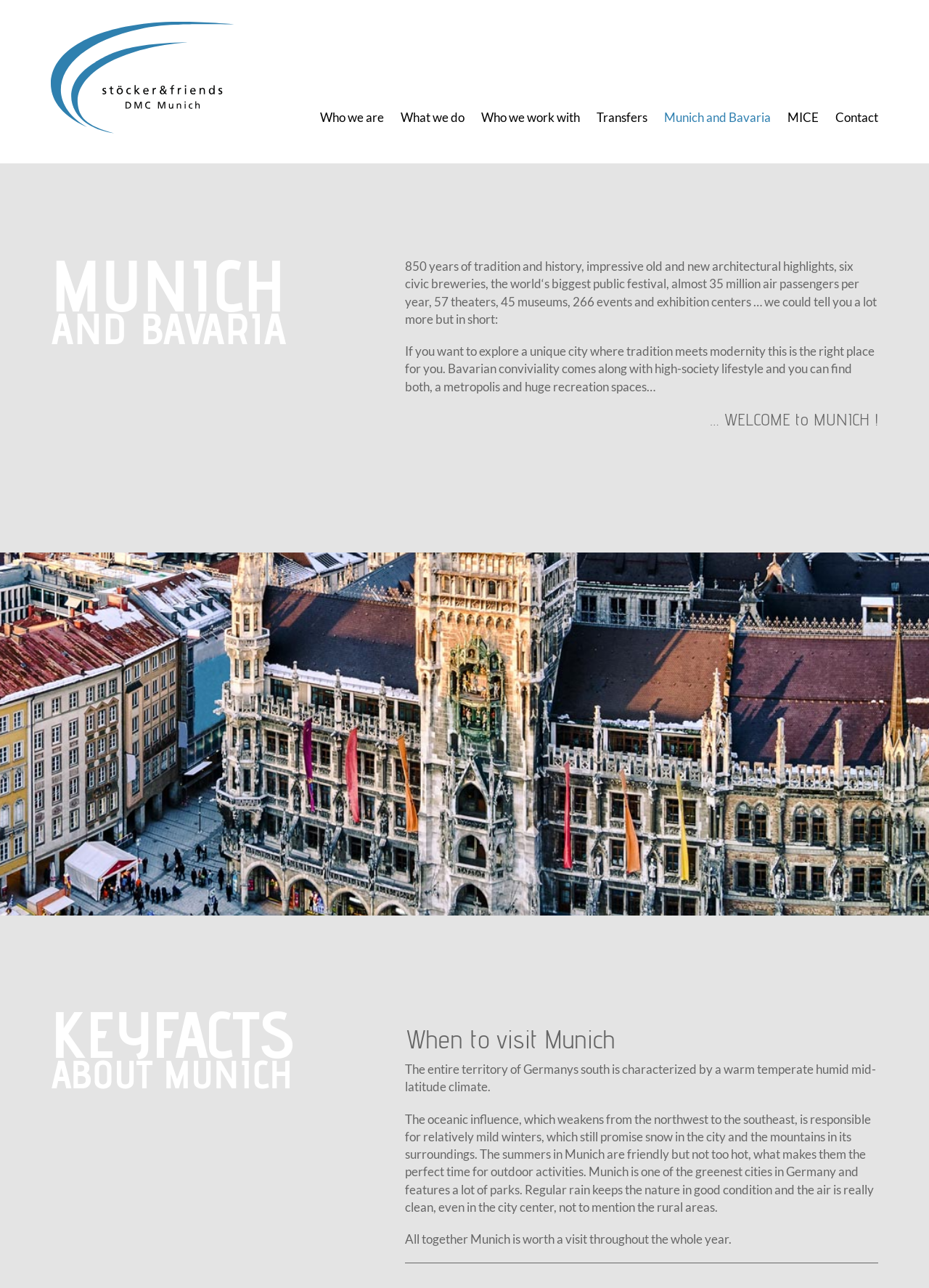How many headings are on the webpage?
Refer to the screenshot and respond with a concise word or phrase.

7